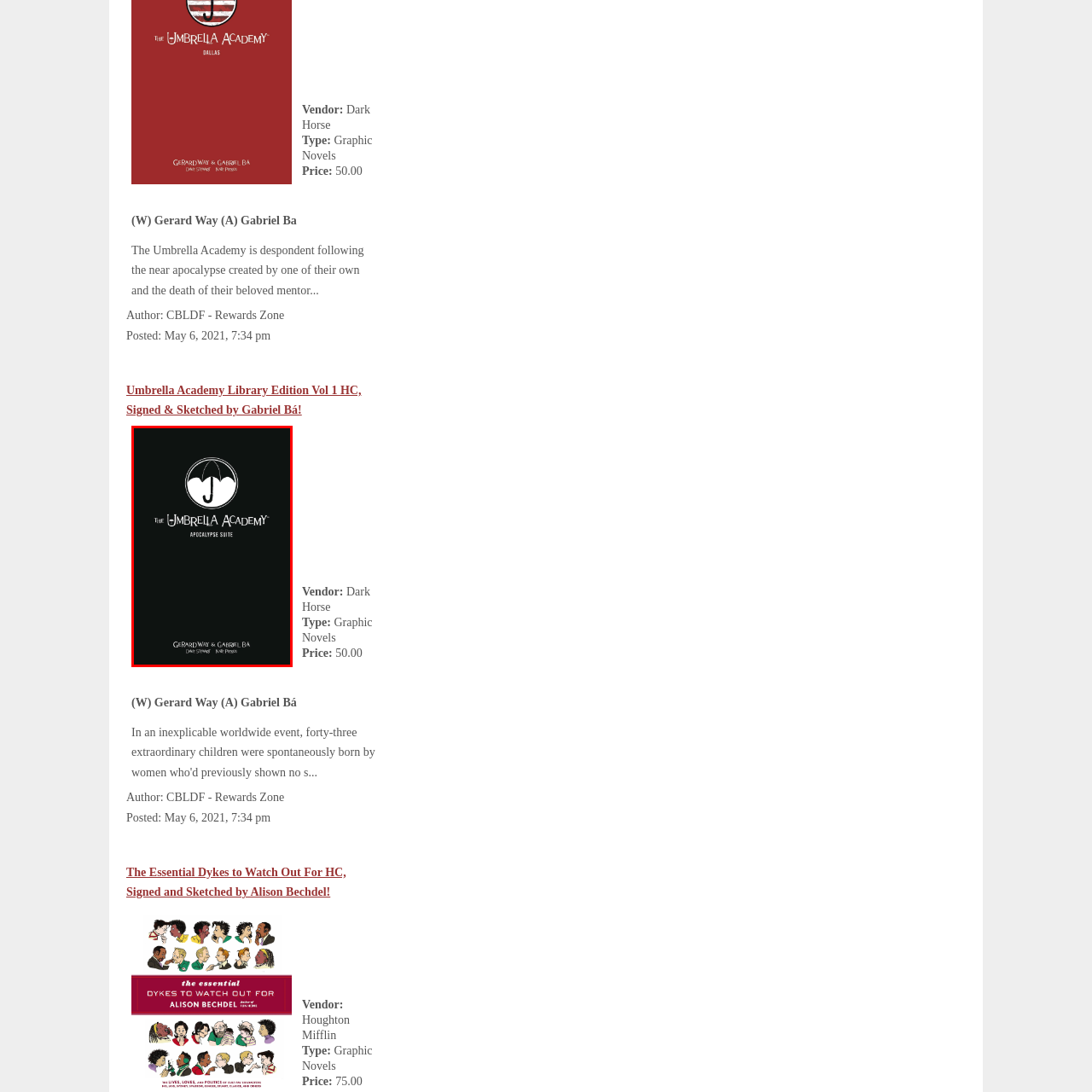View the portion of the image inside the red box and respond to the question with a succinct word or phrase: Who are the creators of the graphic novel?

Gerard Way and Gabriel Bá